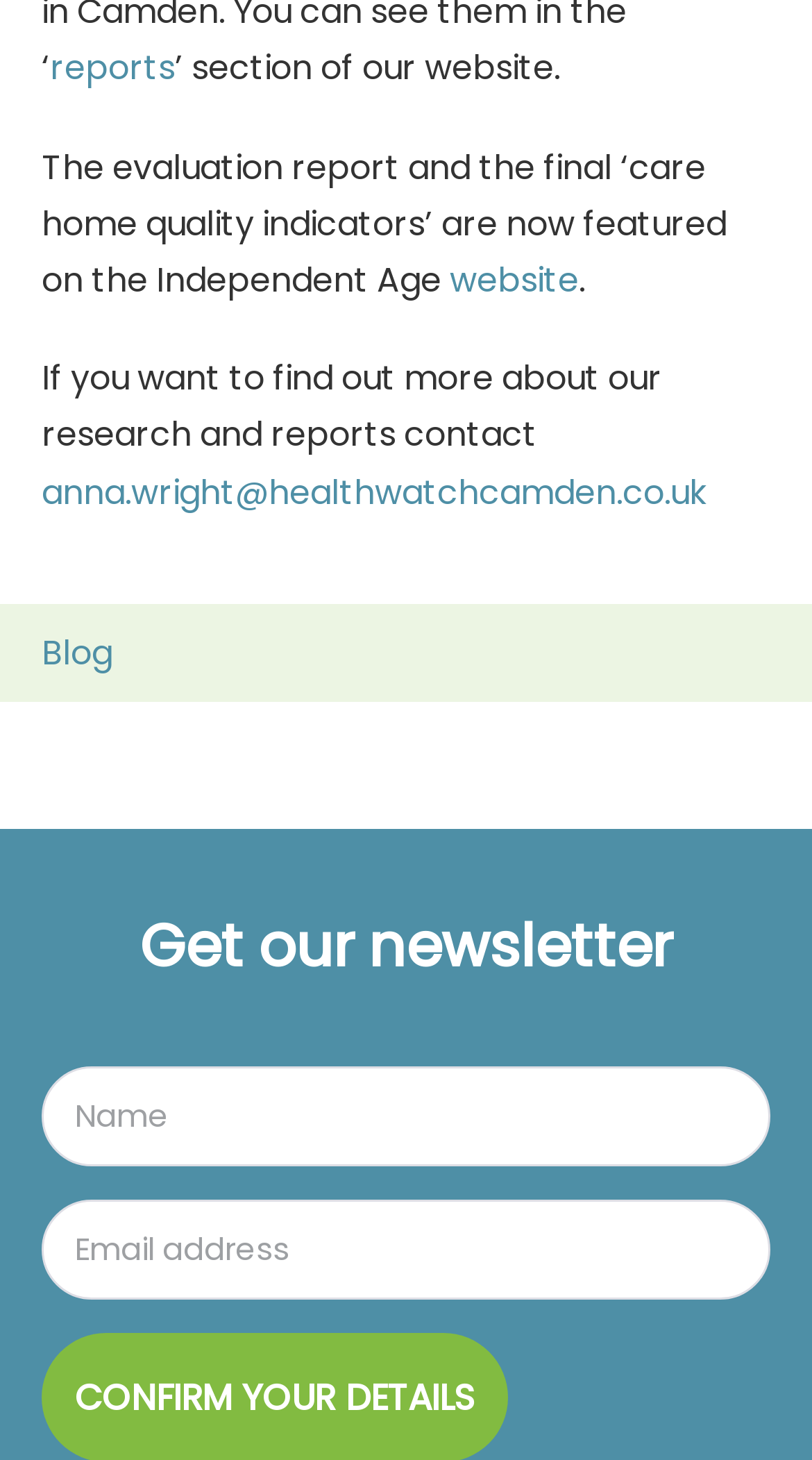What is the email address to contact for research and reports? Refer to the image and provide a one-word or short phrase answer.

anna.wright@healthwatchcamden.co.uk